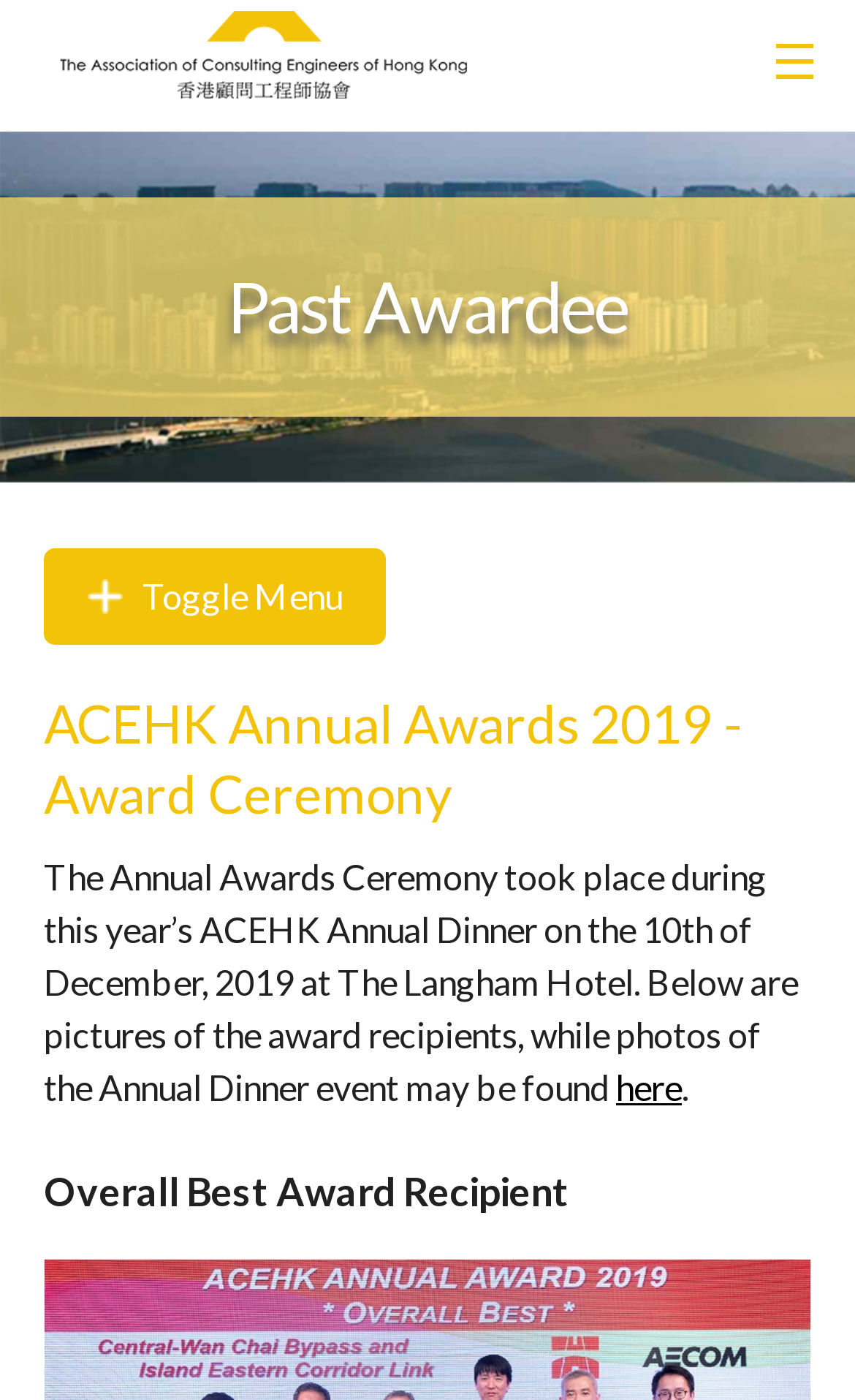Create a detailed summary of the webpage's content and design.

The webpage is about the ACEHK Annual Awards 2019, specifically the award ceremony. At the top left corner, there is a link to the ACEHK homepage, accompanied by an ACEHK logo image. On the top right corner, there is an empty link. 

Below the top section, there is a heading that reads "Past Awardee". A toggle menu link is located on the left side, below the top section. The main title of the page, "ACEHK Annual Awards 2019 - Award Ceremony", is a heading located below the toggle menu link.

The main content of the page starts with a paragraph of text that describes the award ceremony, which took place during the ACEHK Annual Dinner on December 10th, 2019, at The Langham Hotel. The text also mentions that there are pictures of the award recipients below, and that photos of the Annual Dinner event can be found by clicking on the "here" link.

Below the paragraph, there is a heading that reads "Overall Best Award Recipient". However, the actual content or images related to this heading are not described in the accessibility tree.